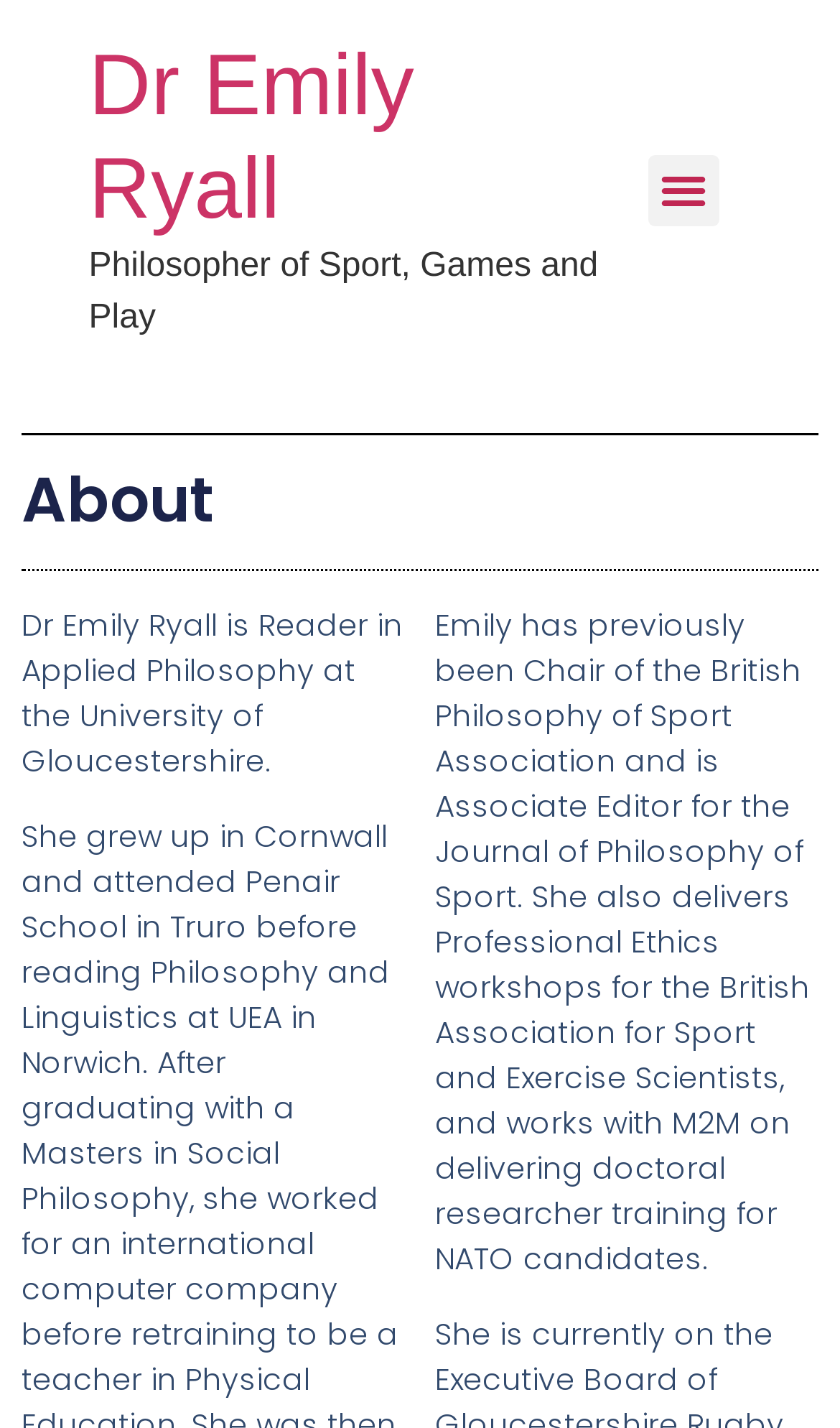Identify the bounding box of the UI component described as: "Dr Emily Ryall".

[0.106, 0.027, 0.493, 0.166]